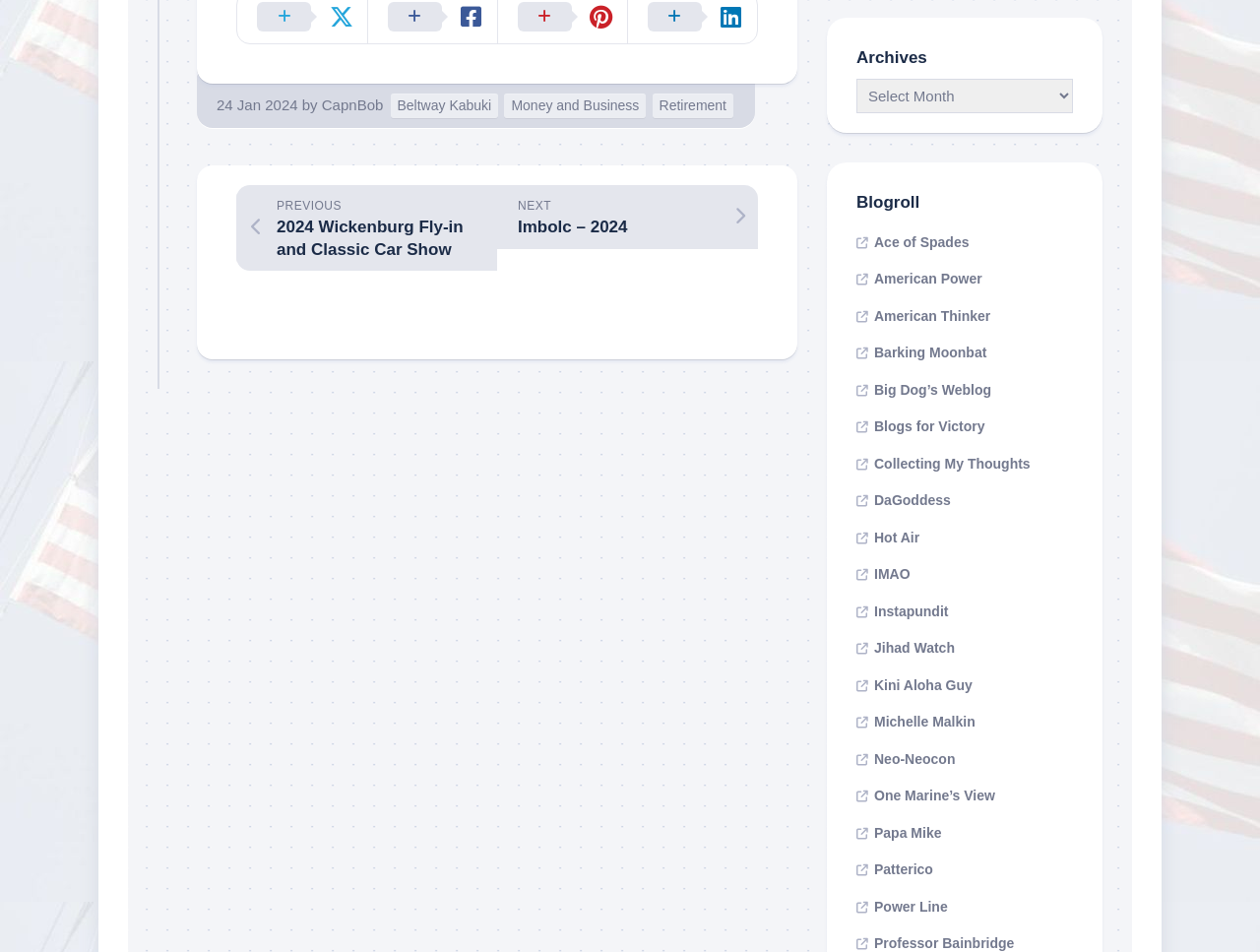Provide the bounding box coordinates of the HTML element this sentence describes: "DaGoddess". The bounding box coordinates consist of four float numbers between 0 and 1, i.e., [left, top, right, bottom].

[0.68, 0.517, 0.755, 0.534]